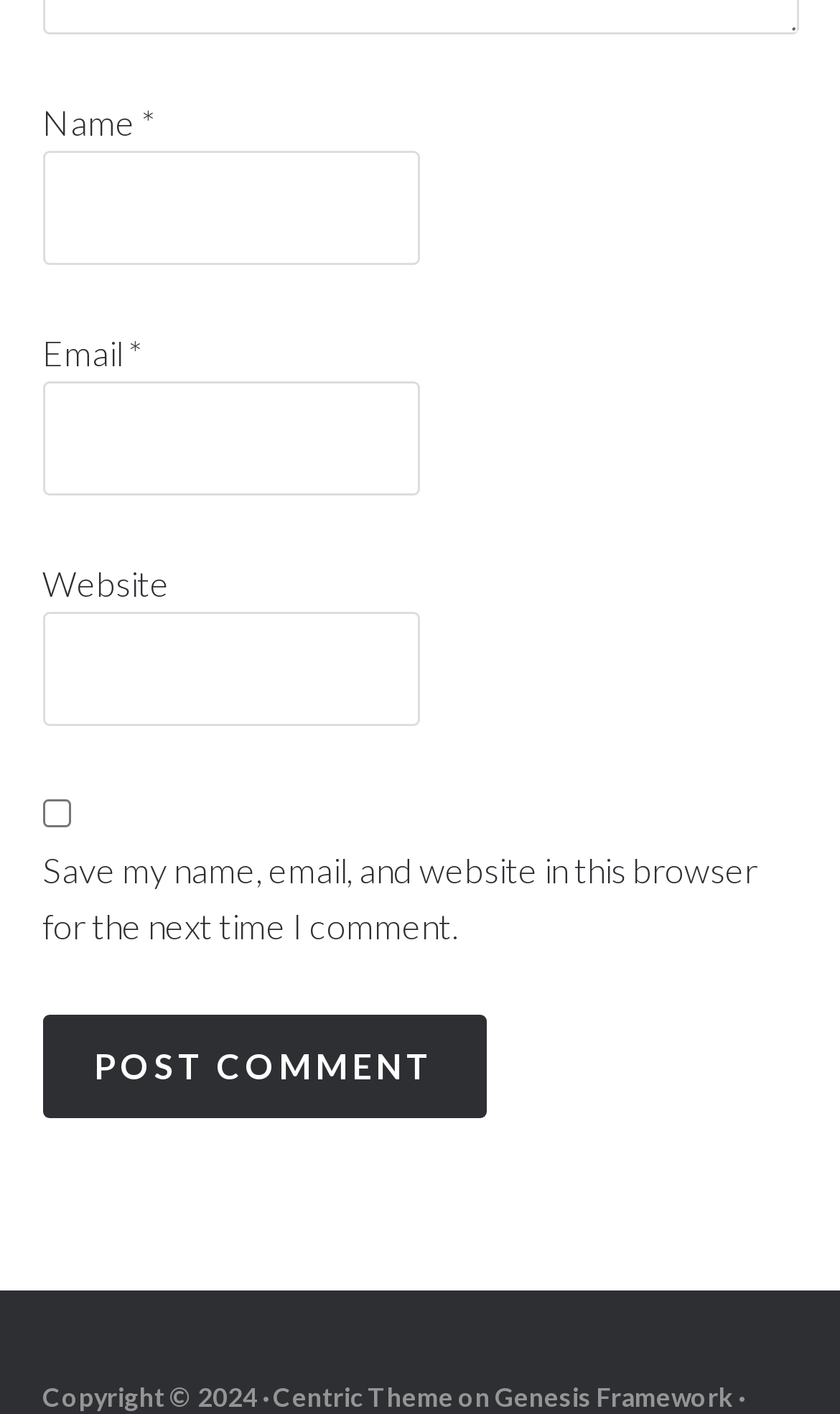Please analyze the image and give a detailed answer to the question:
What is the copyright year?

The copyright information is located at the bottom of the page and includes the year '2024'.